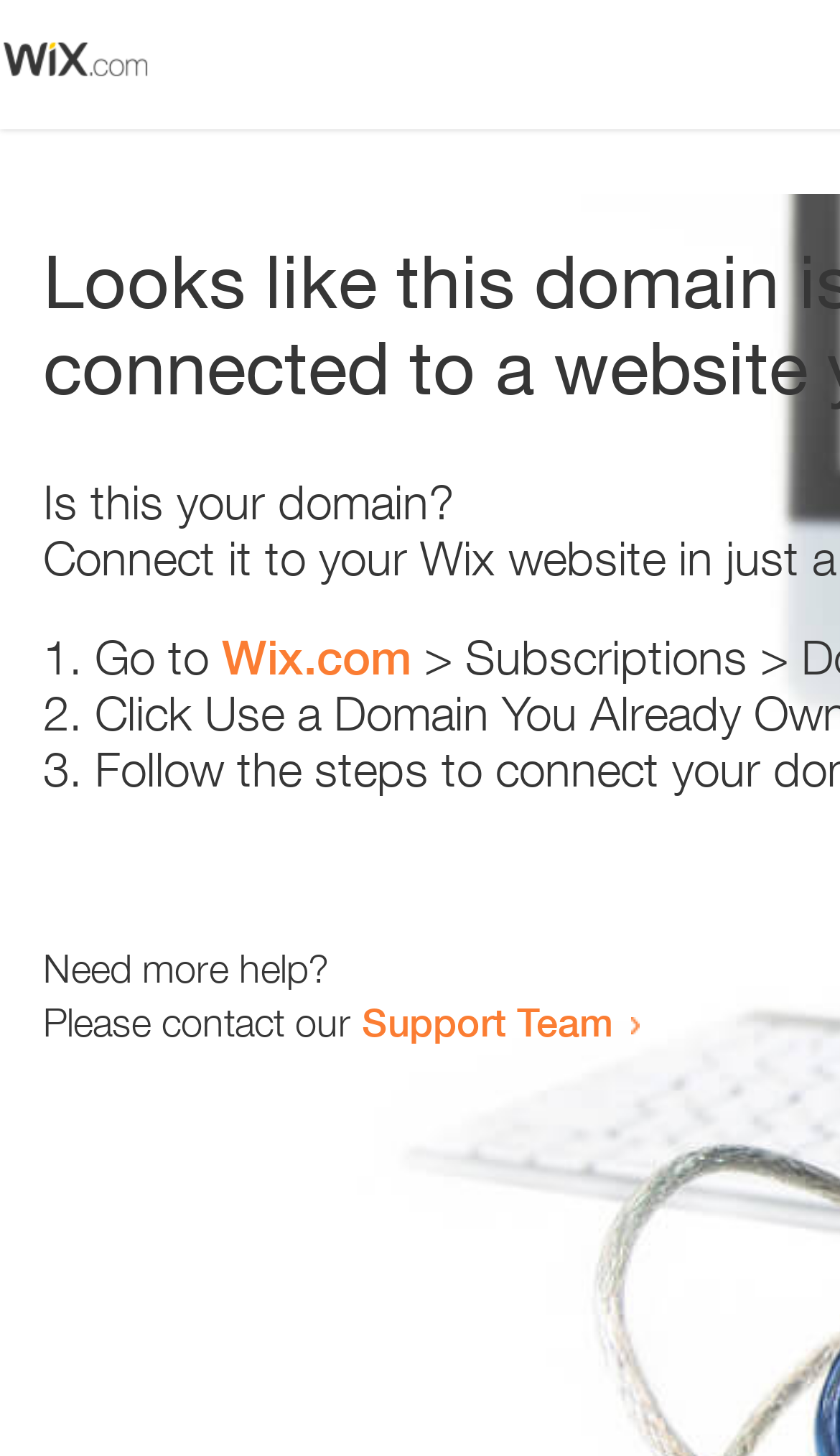Please determine the primary heading and provide its text.

Looks like this domain isn't
connected to a website yet